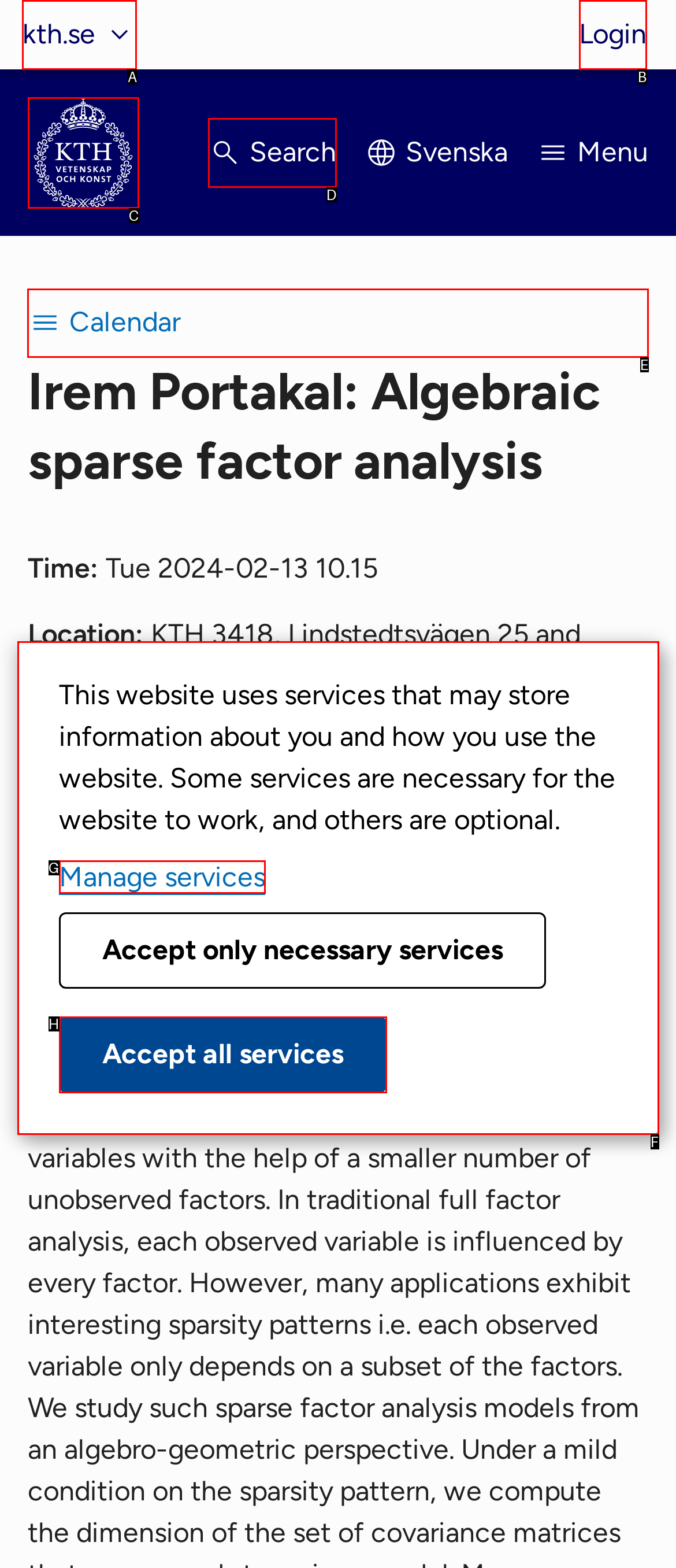Choose the HTML element that should be clicked to accomplish the task: Explore the Asian sites. Answer with the letter of the chosen option.

None